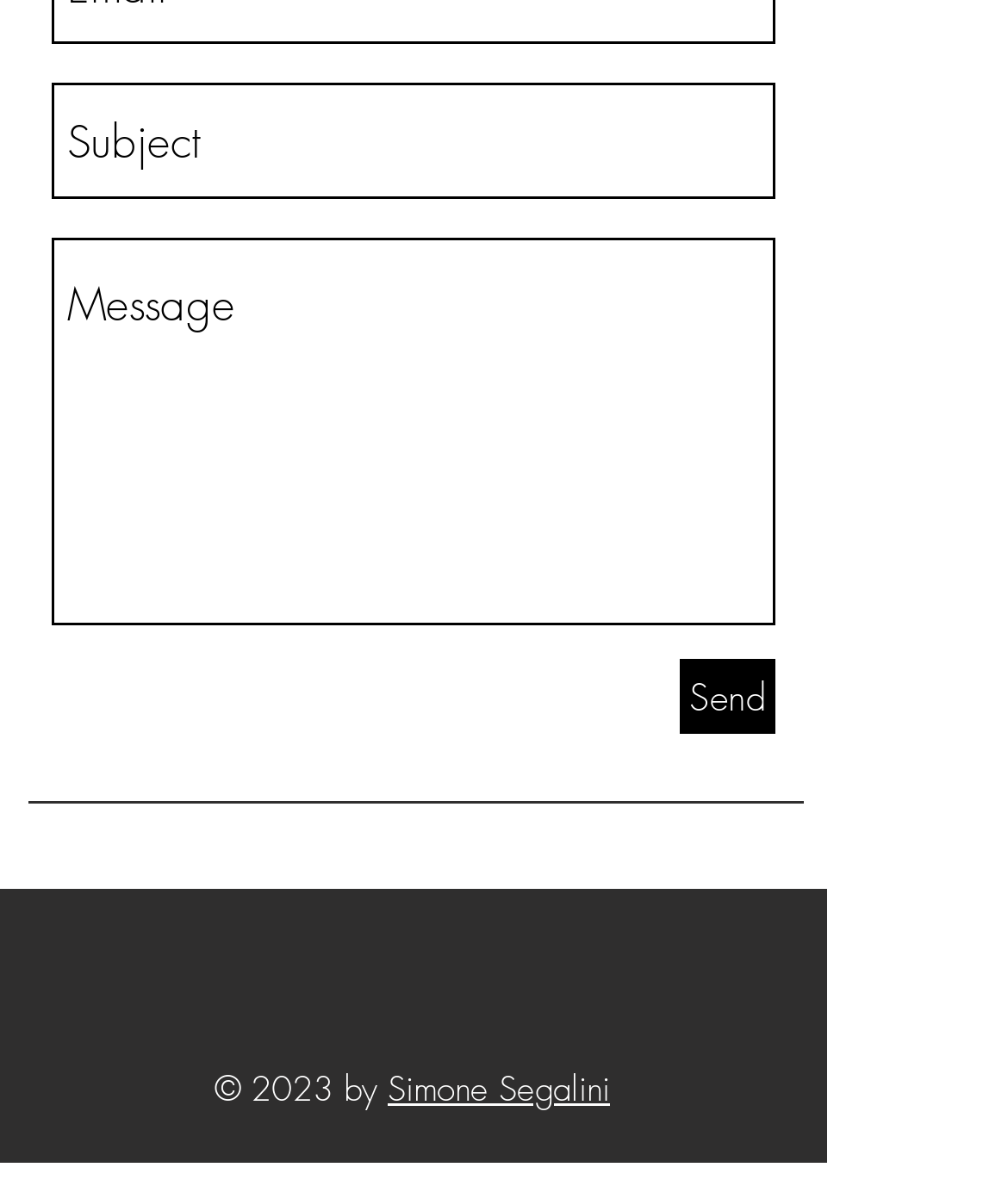Determine the bounding box coordinates for the HTML element mentioned in the following description: "OMD-740 Specification Sheet". The coordinates should be a list of four floats ranging from 0 to 1, represented as [left, top, right, bottom].

None